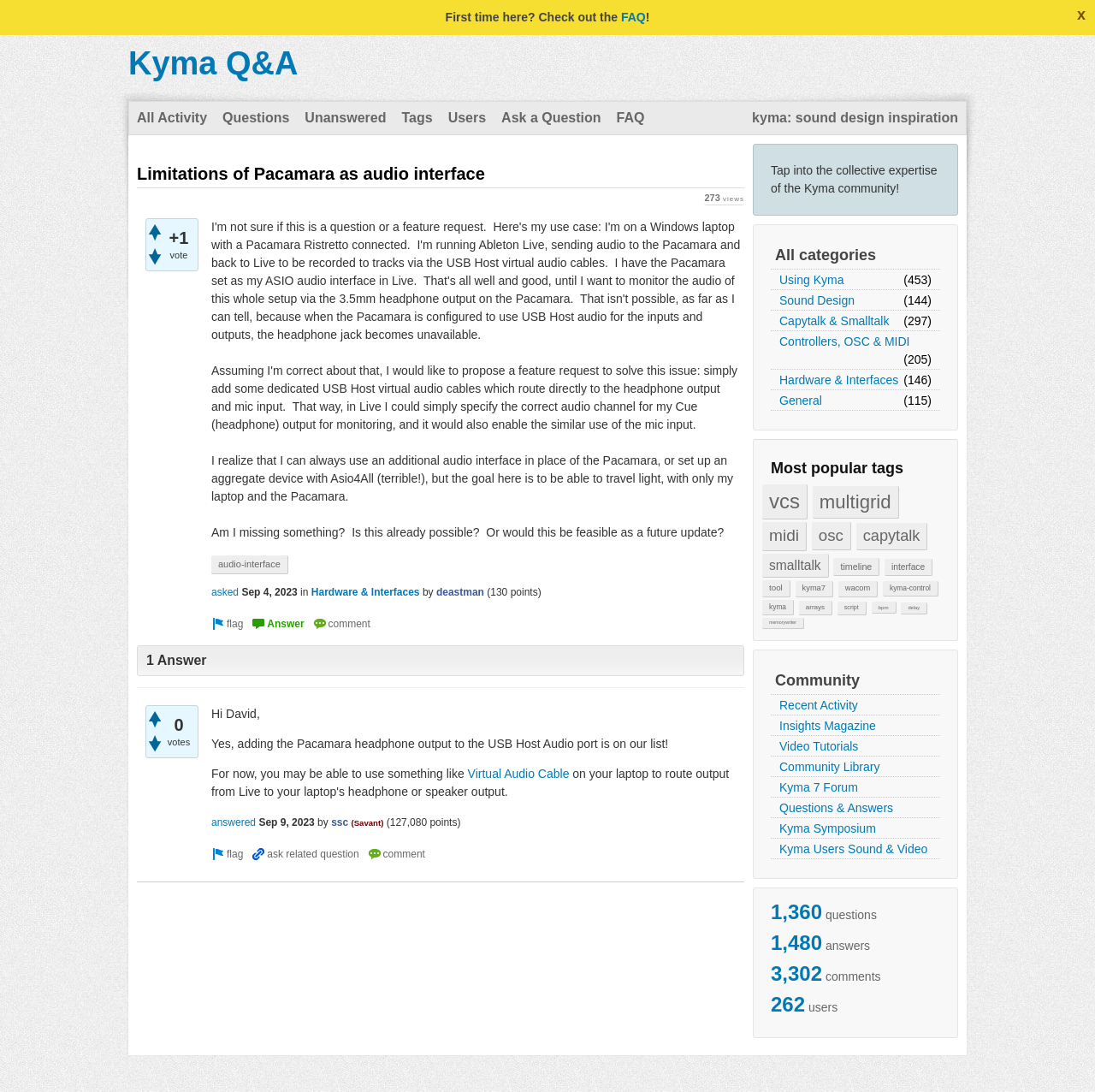Pinpoint the bounding box coordinates of the clickable area necessary to execute the following instruction: "Sign in with your My Oracle Support account". The coordinates should be given as four float numbers between 0 and 1, namely [left, top, right, bottom].

None